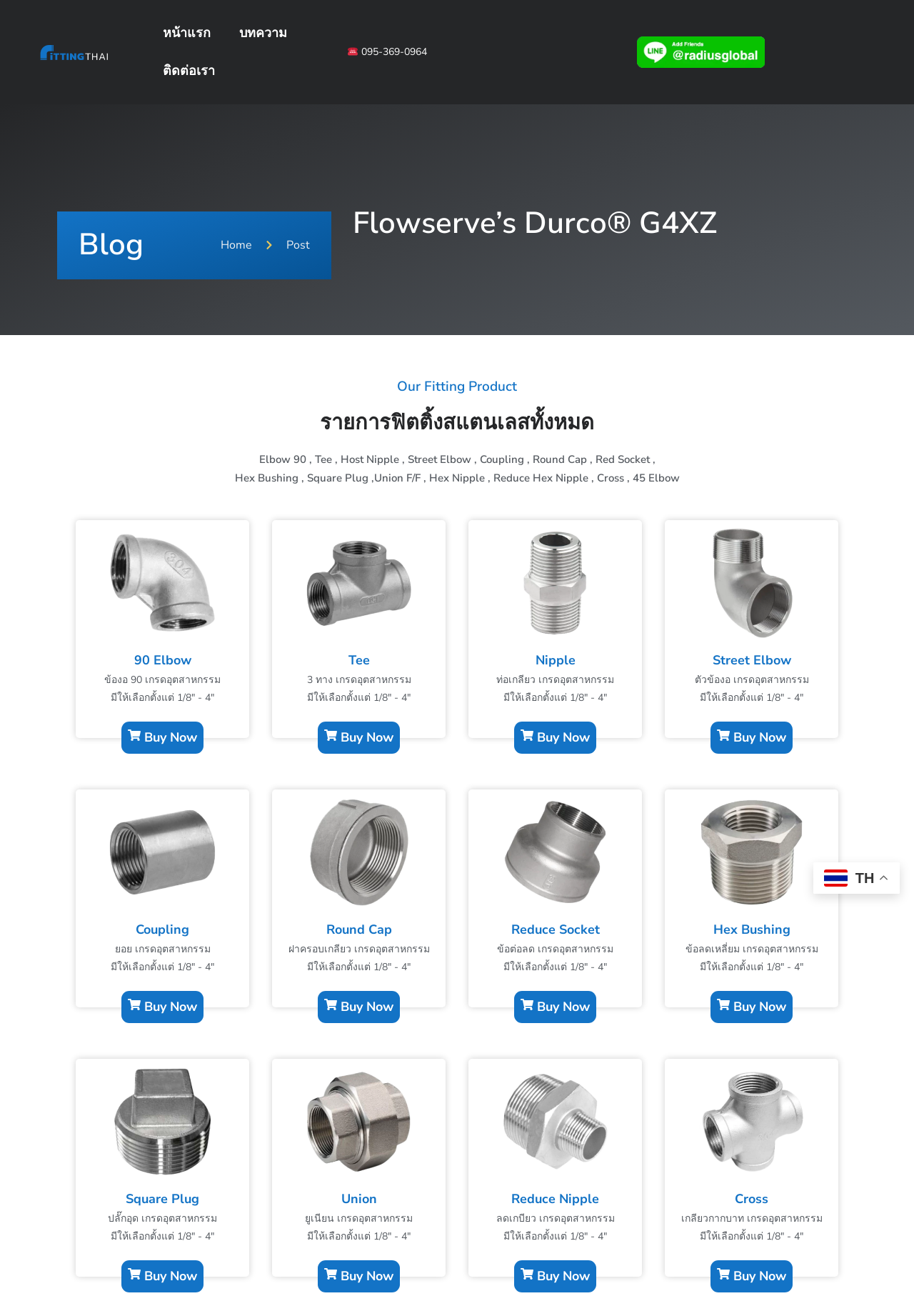Pinpoint the bounding box coordinates for the area that should be clicked to perform the following instruction: "buy the '90 Elbow' product".

[0.133, 0.548, 0.223, 0.573]